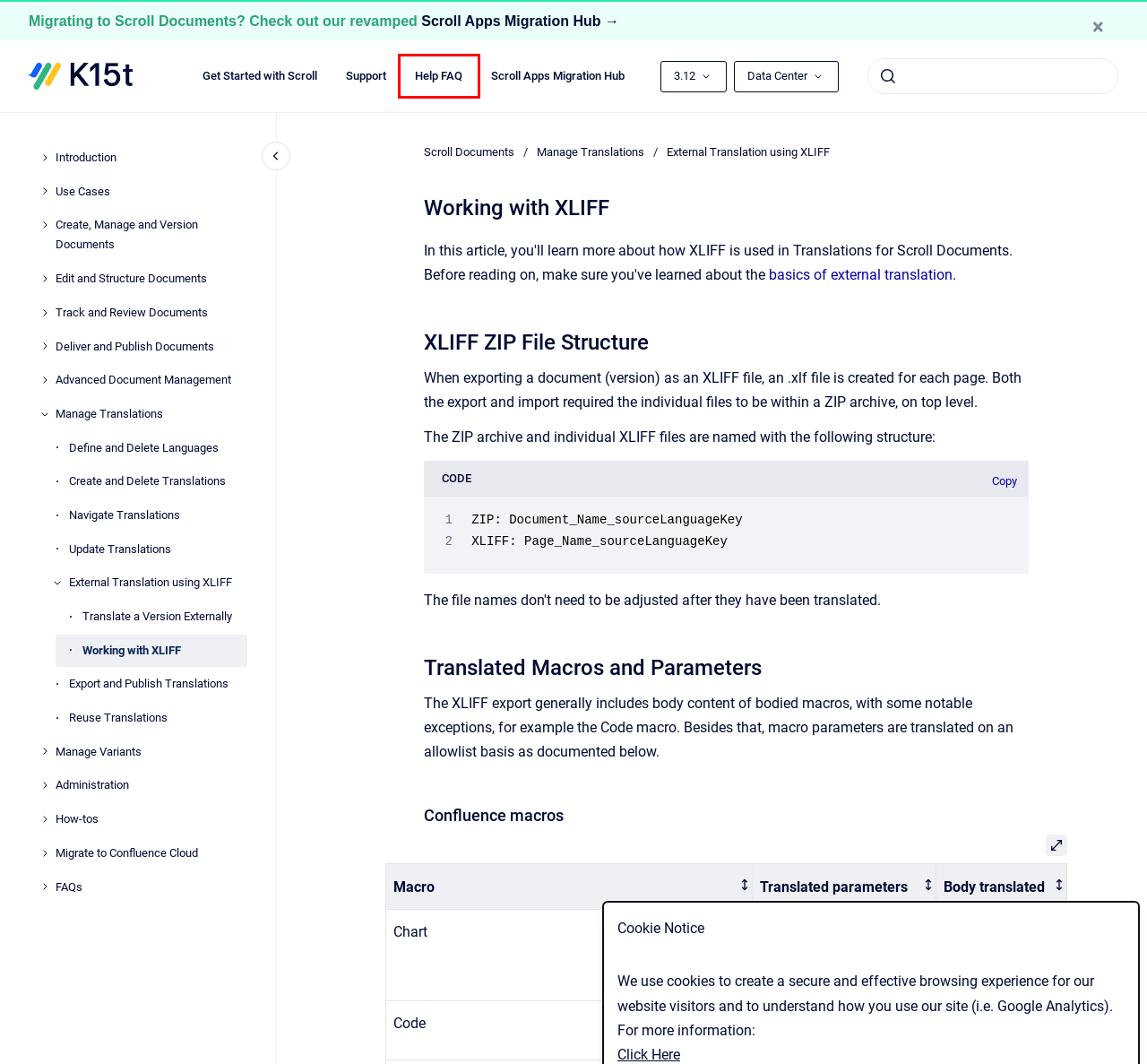You have received a screenshot of a webpage with a red bounding box indicating a UI element. Please determine the most fitting webpage description that matches the new webpage after clicking on the indicated element. The choices are:
A. Help FAQ
B. Privacy Statement
C. Confluence | Your Remote-Friendly Team Workspace | Atlassian
D. Scroll Apps for Confluence
E. Jira Service Management
F. Scroll Apps Migration Hub
G. K15t | Transform knowledge into impact with apps for Confluence and Jira
H. Customer Agreement

A